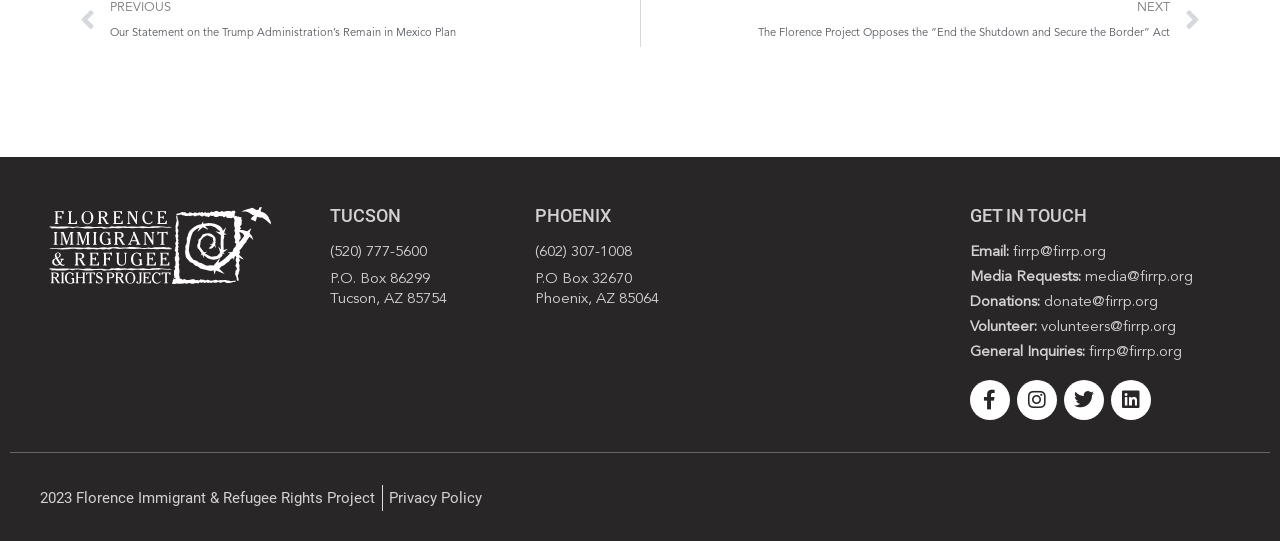Using details from the image, please answer the following question comprehensively:
What is the phone number for Tucson?

I found the phone number for Tucson by looking at the section with the heading 'TUCSON' and found the link with the phone number '(520) 777-5600'.